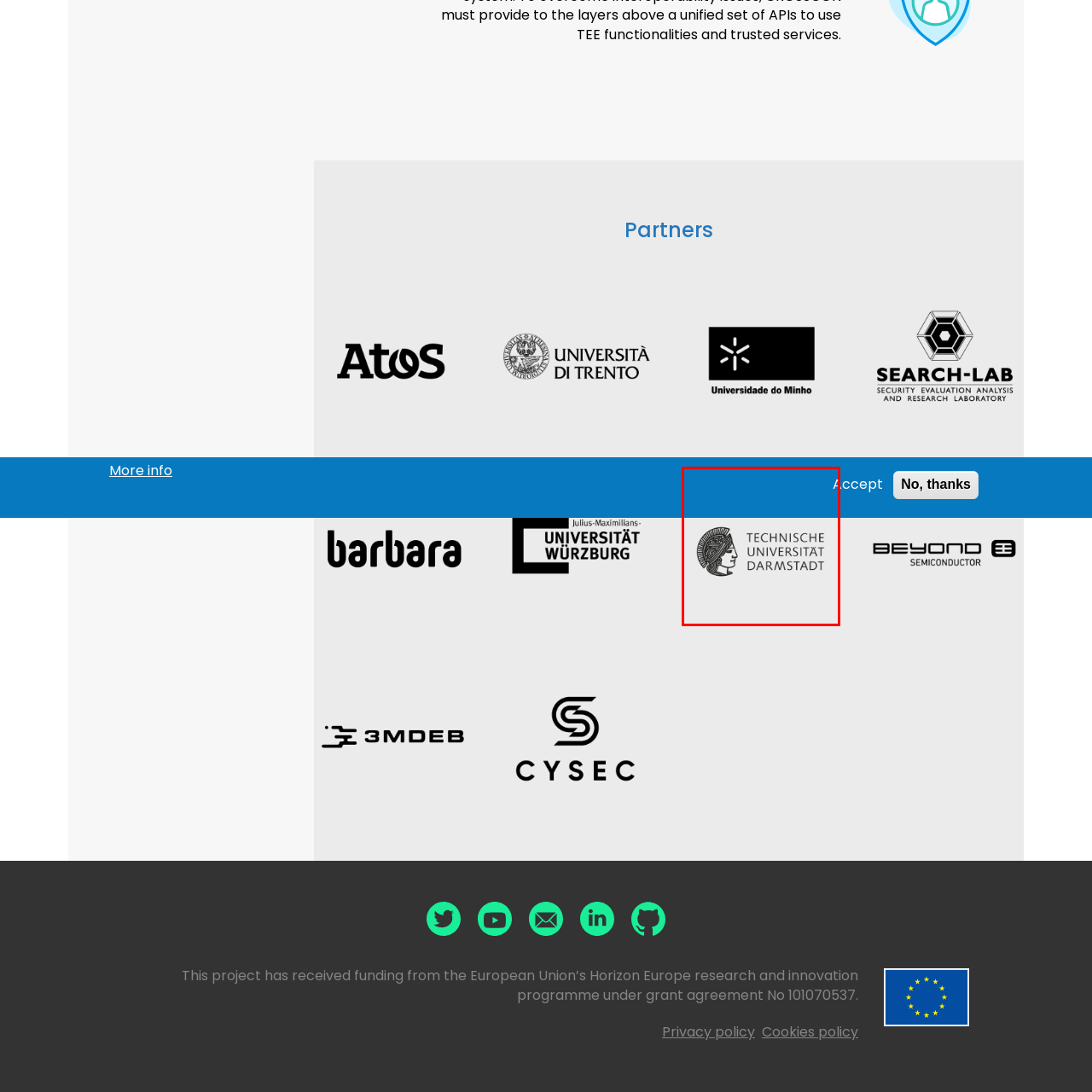Generate a detailed caption for the image that is outlined by the red border.

The image features the logo of Technische Universität Darmstadt, prominently displayed alongside a geometric blue background at the top. The logo showcases a classical profile of a Greek-style warrior, representing the university's strong historical and academic foundation. Below this artistic illustration, the name "TECHNISCHE UNIVERSITÄT DARMSTADT" is elegantly written, emphasizing the institution's identity and commitment to excellence in education and research. The overall design combines tradition with modernity, reflecting the university's mission to foster innovative thinking and academic achievement.